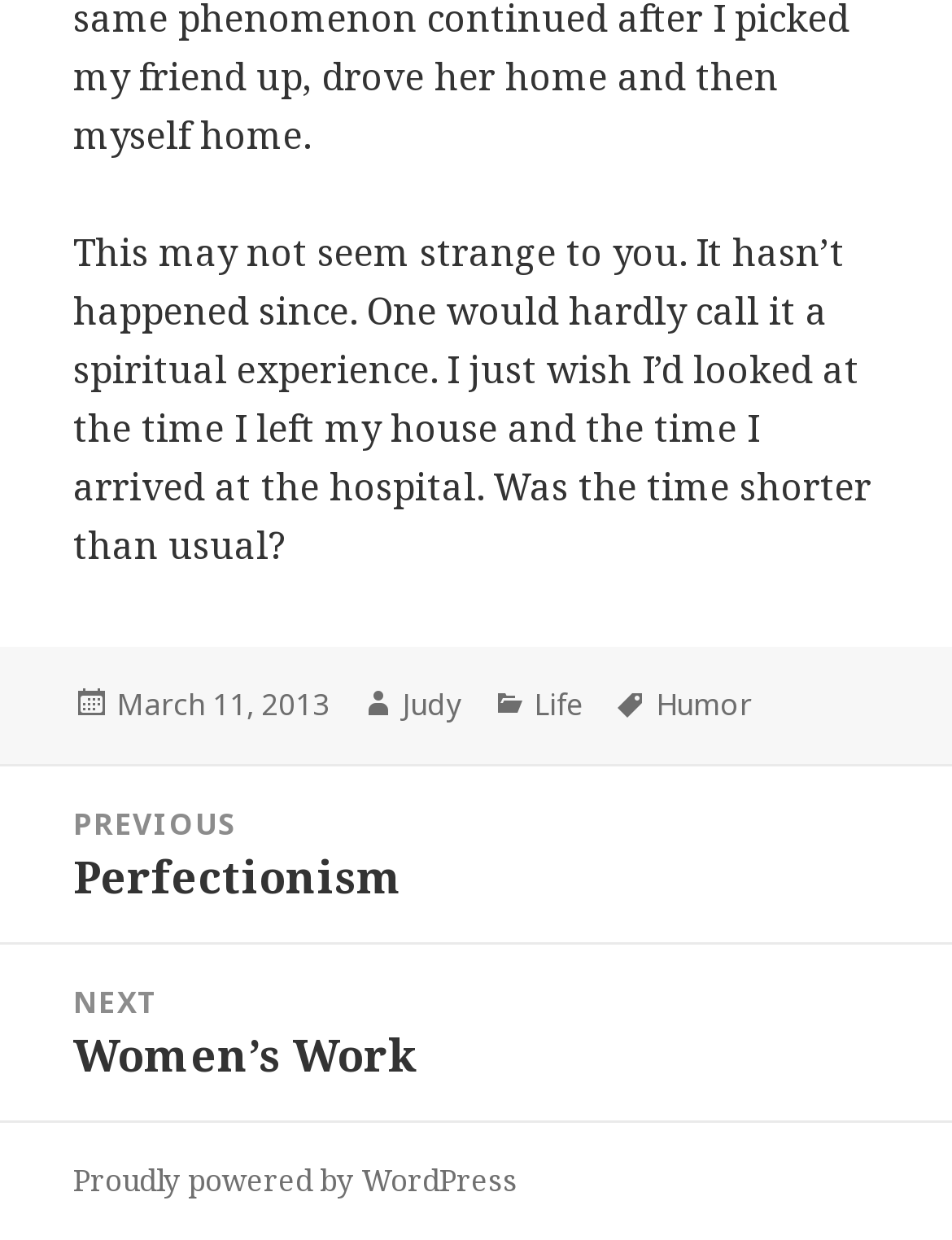Who is the author of the post?
Please answer the question with a single word or phrase, referencing the image.

Judy